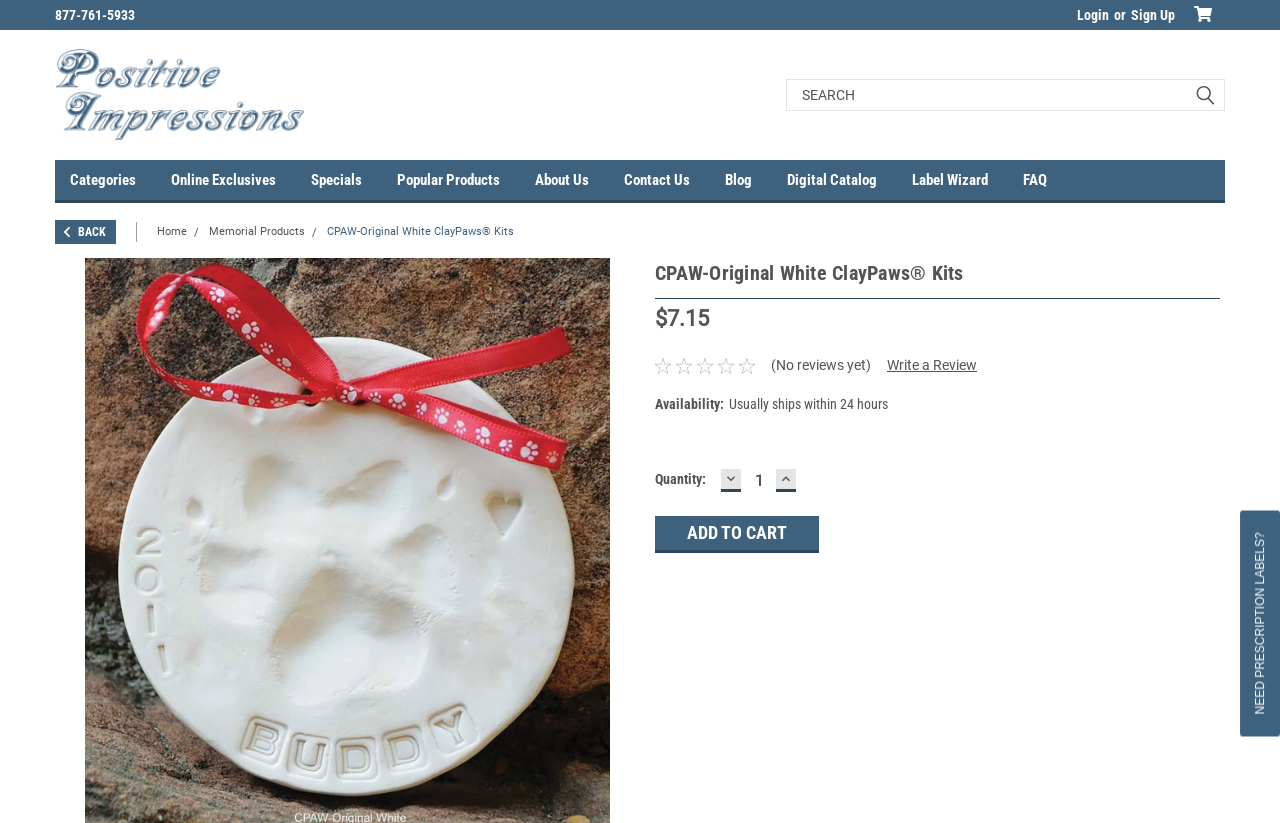Use a single word or phrase to answer the question: How much does the product cost?

$7.15